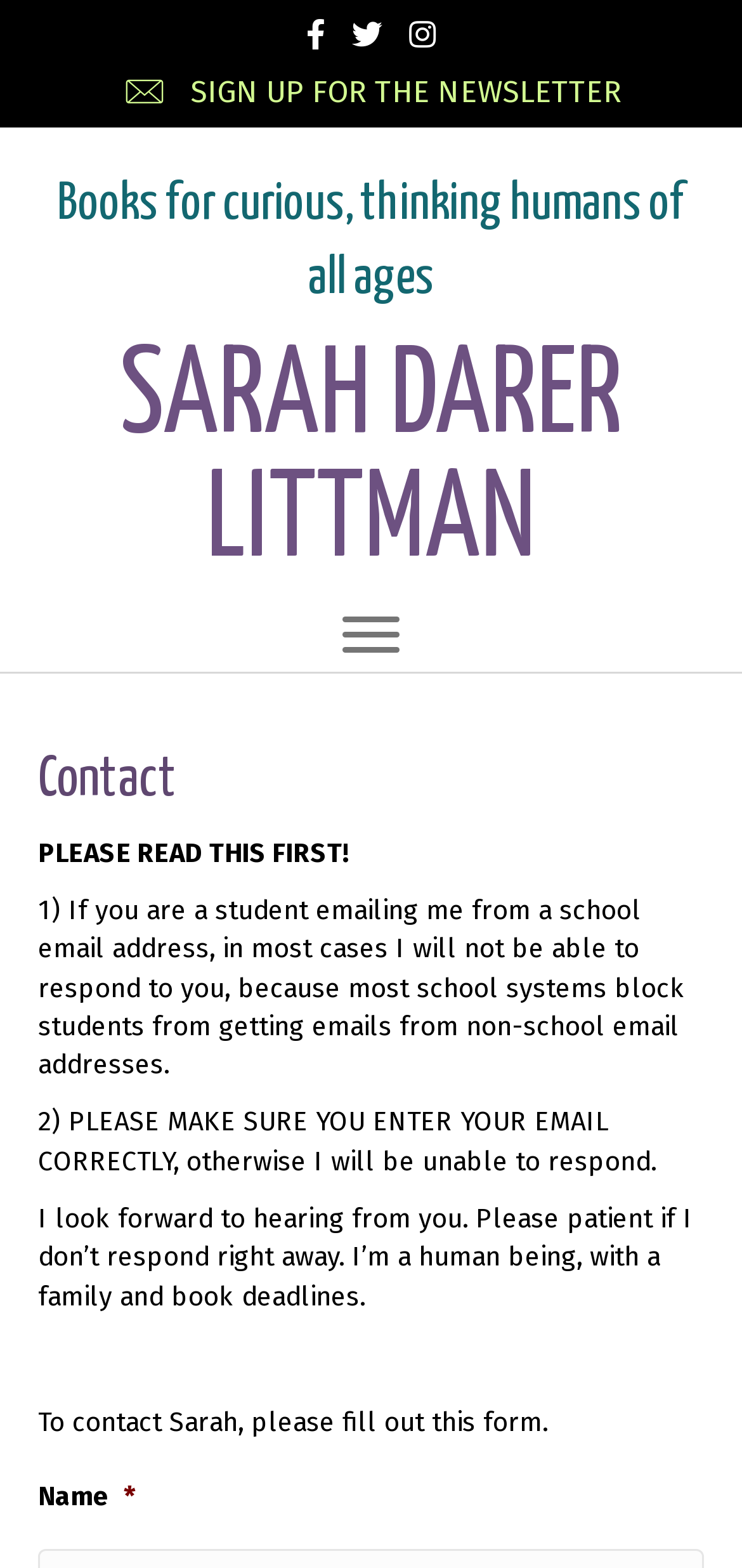What is the author's request regarding response time?
Could you give a comprehensive explanation in response to this question?

The author's request is stated in the text 'I look forward to hearing from you. Please be patient if I don’t respond right away. I’m a human being, with a family and book deadlines.' which indicates that the author is asking users to be patient when waiting for a response.